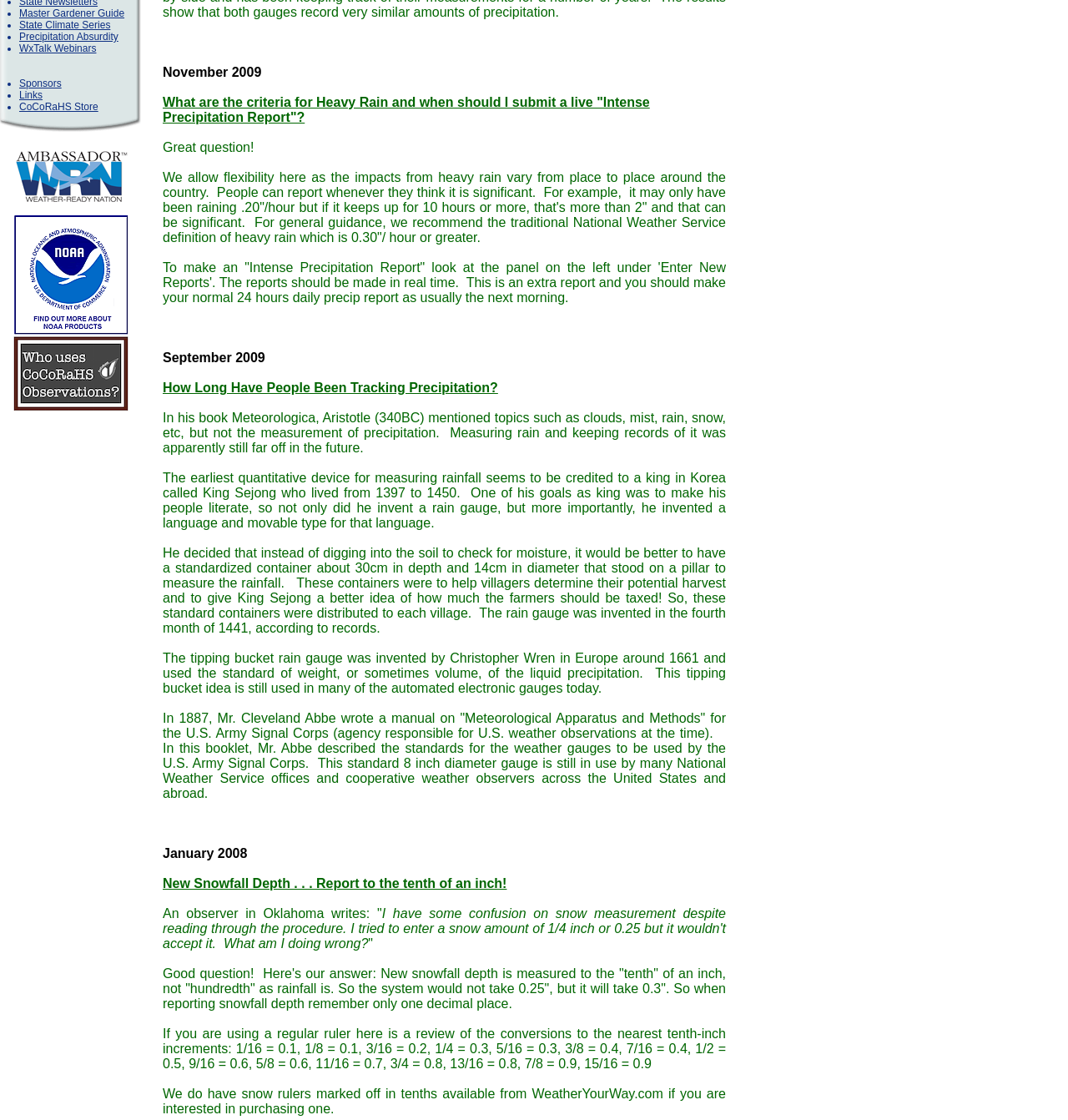Identify the bounding box for the described UI element: "WxTalk Webinars".

[0.018, 0.038, 0.09, 0.048]